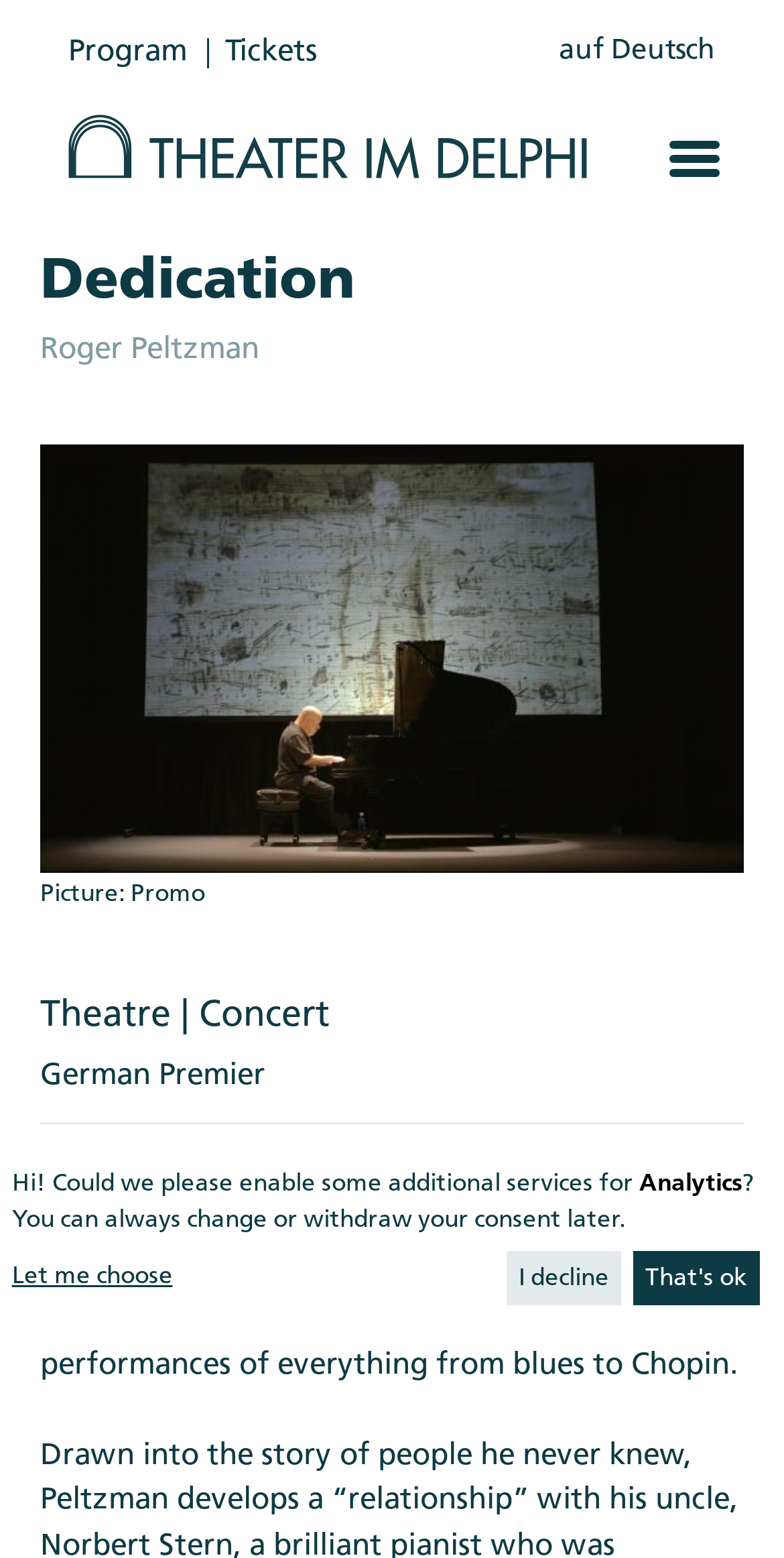What is the name of the pianist?
Please give a detailed answer to the question using the information shown in the image.

I found the answer by looking at the StaticText element with the text 'Roger Peltzman' which is located at [0.051, 0.215, 0.331, 0.234].